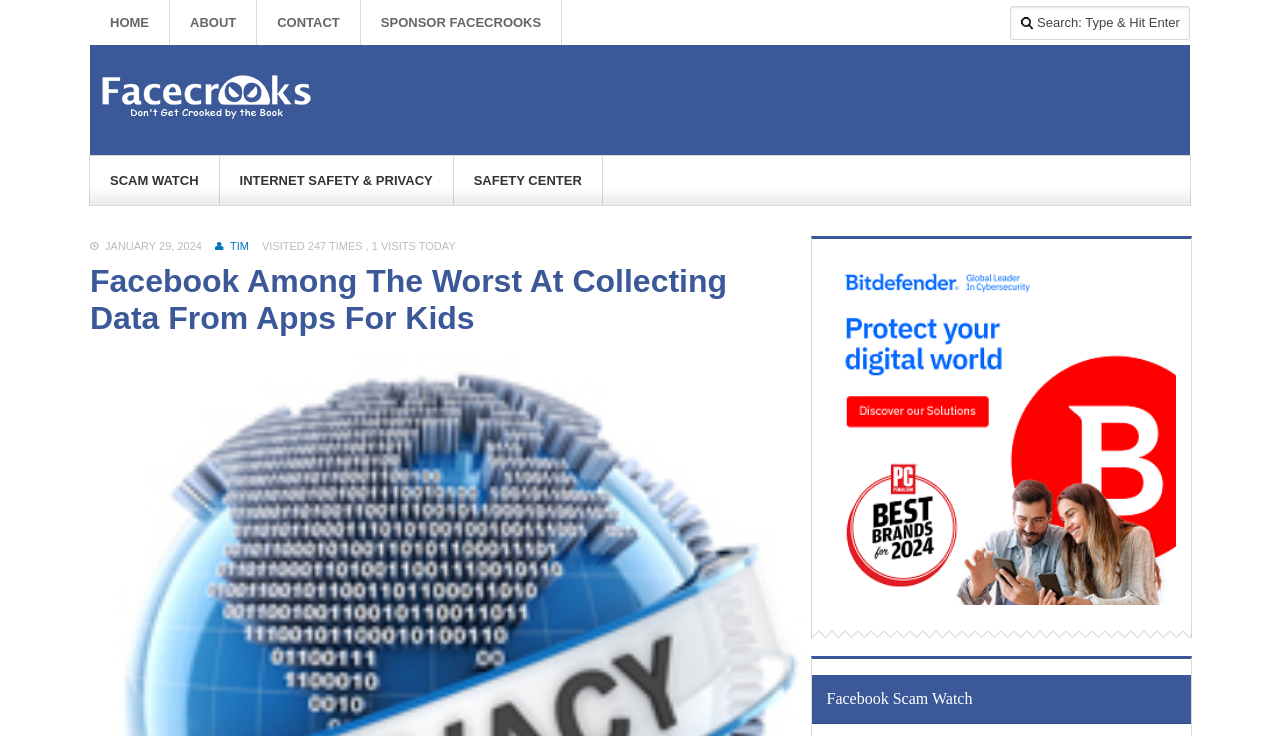Give a succinct answer to this question in a single word or phrase: 
What are the three links located below the heading 'Facebook Among The Worst At Collecting Data From Apps For Kids'?

SCAM WATCH, INTERNET SAFETY & PRIVACY, SAFETY CENTER